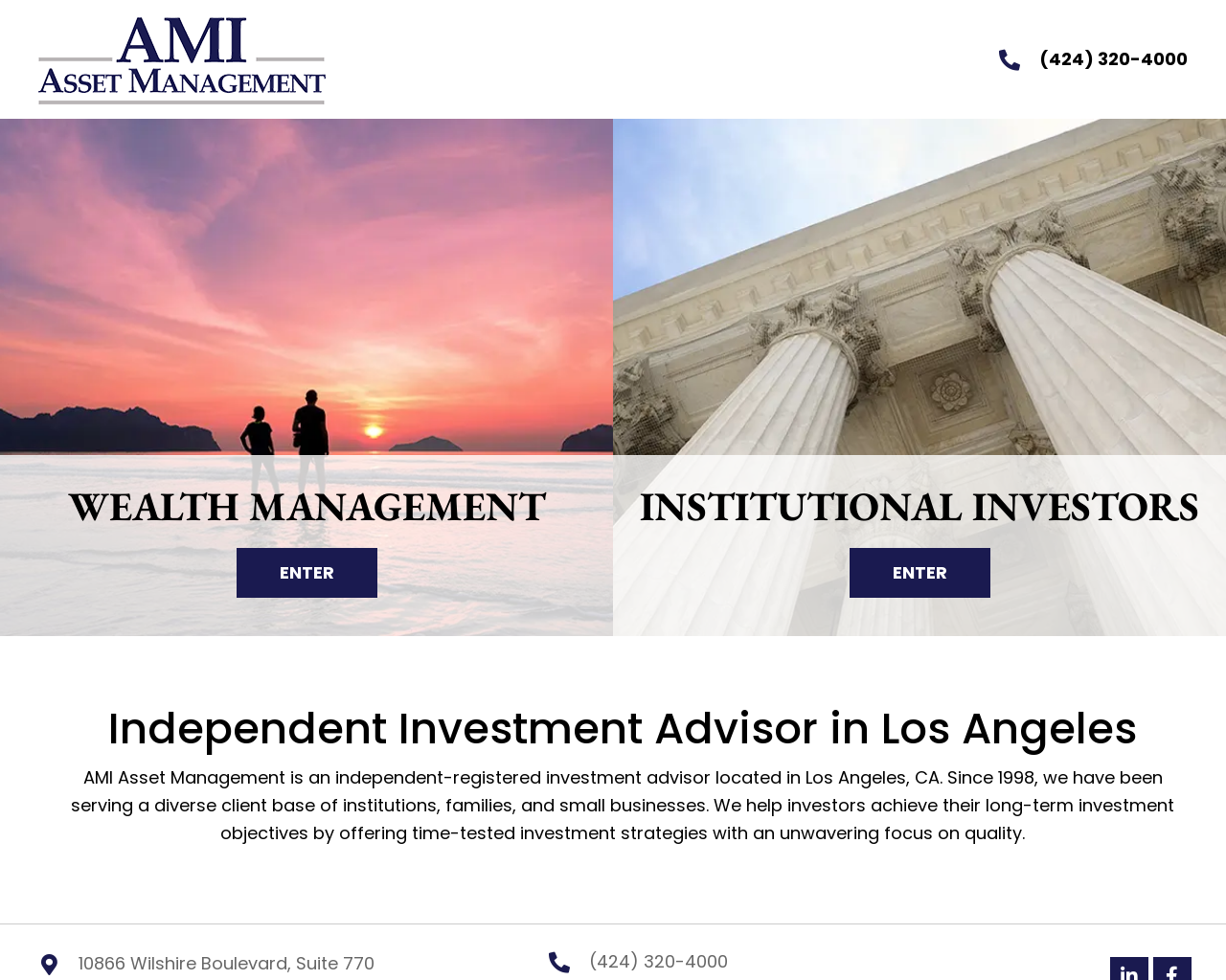What is the company's phone number?
Based on the visual information, provide a detailed and comprehensive answer.

I found the phone number by looking at the links on the webpage, specifically the ones with the text '(424) 320-4000'.